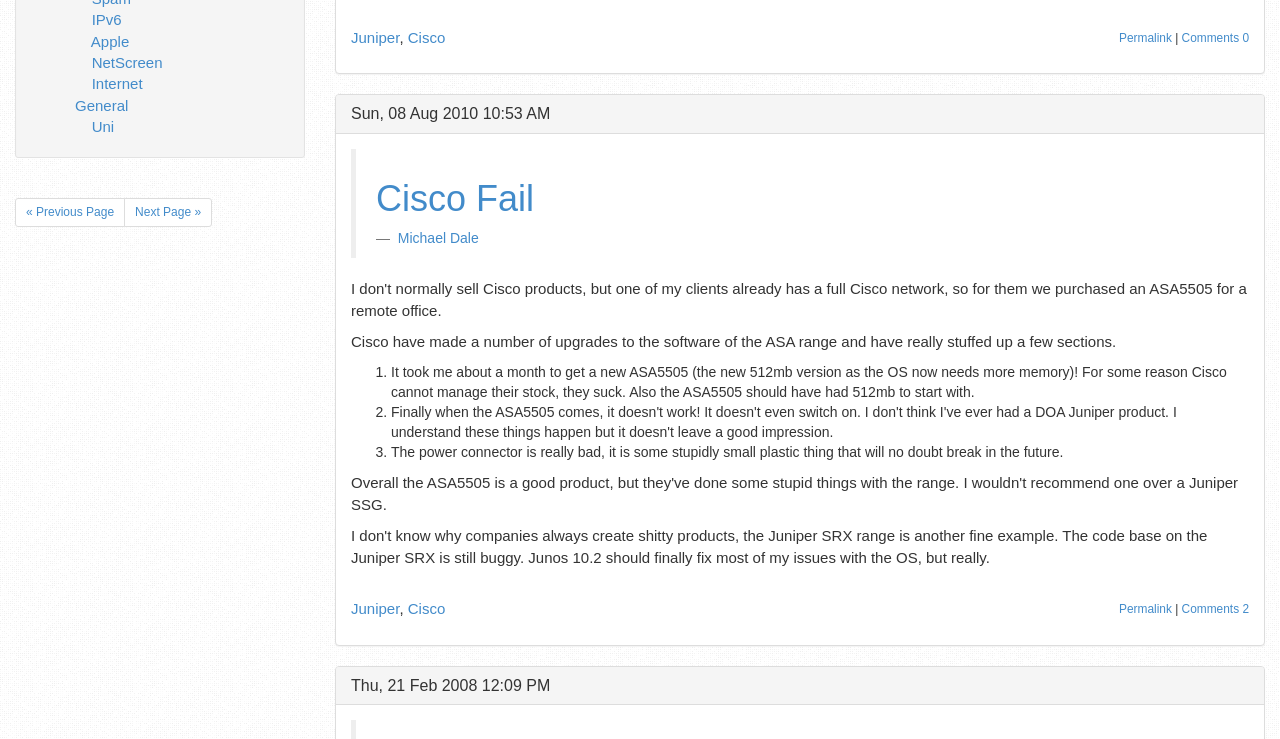Given the webpage screenshot, identify the bounding box of the UI element that matches this description: "Comments 0".

[0.923, 0.041, 0.976, 0.06]